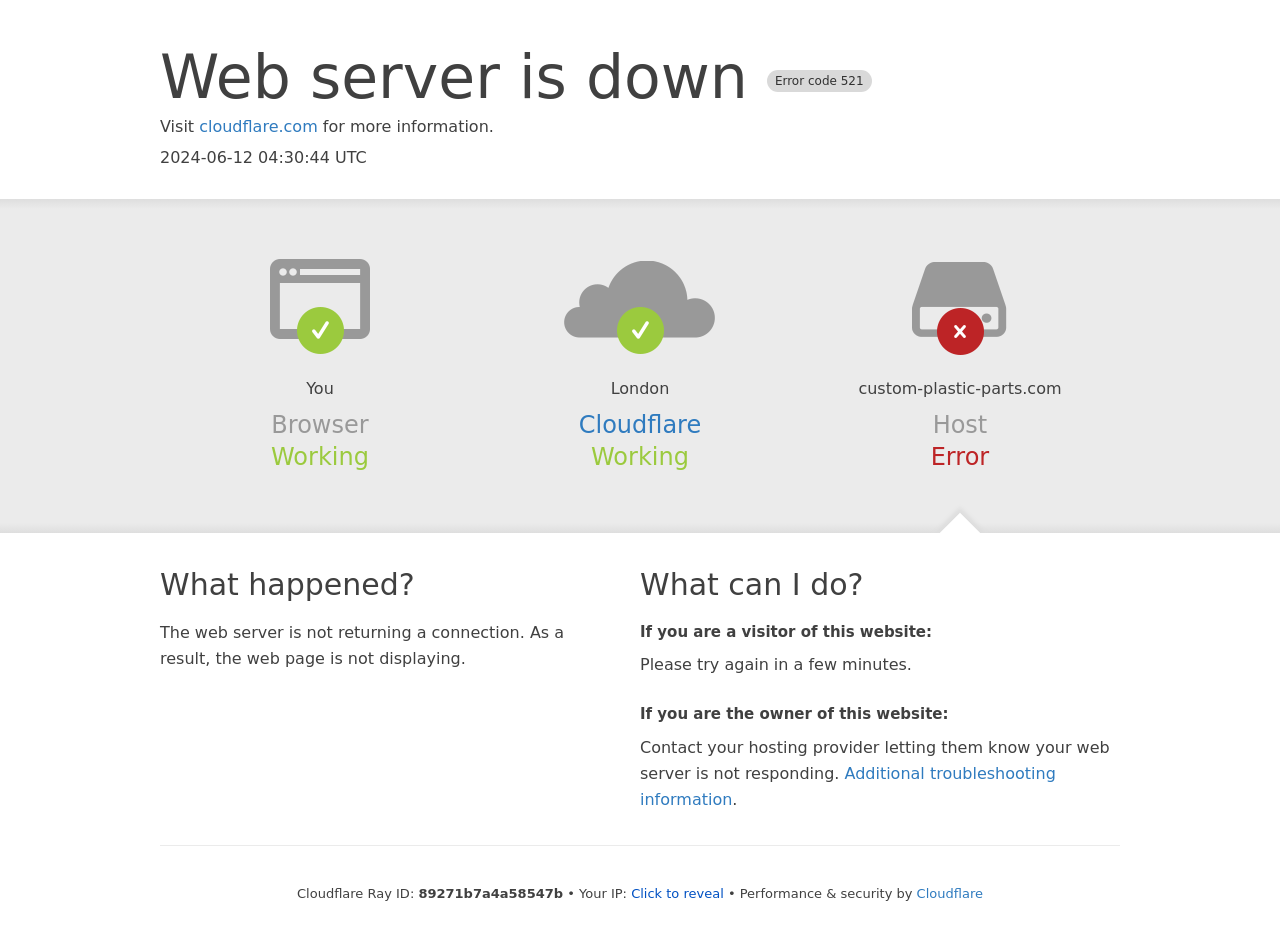Find and provide the bounding box coordinates for the UI element described with: "Additional troubleshooting information".

[0.5, 0.821, 0.825, 0.869]